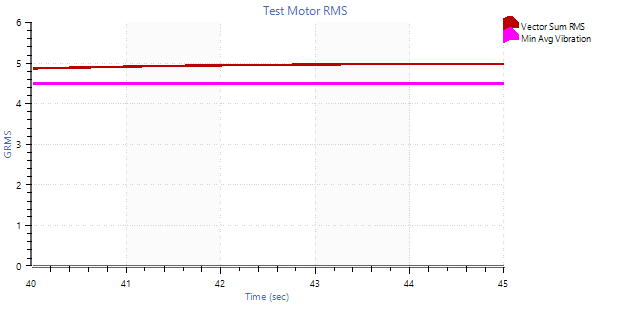What is the purpose of this data?
Give a comprehensive and detailed explanation for the question.

The data presented in the RMS graph is crucial for assessing the motor's reliability and operational efficiency in accordance with provided specifications. This is stated in the caption, implying that the data is used to evaluate the motor's performance and ensure it meets the required standards.